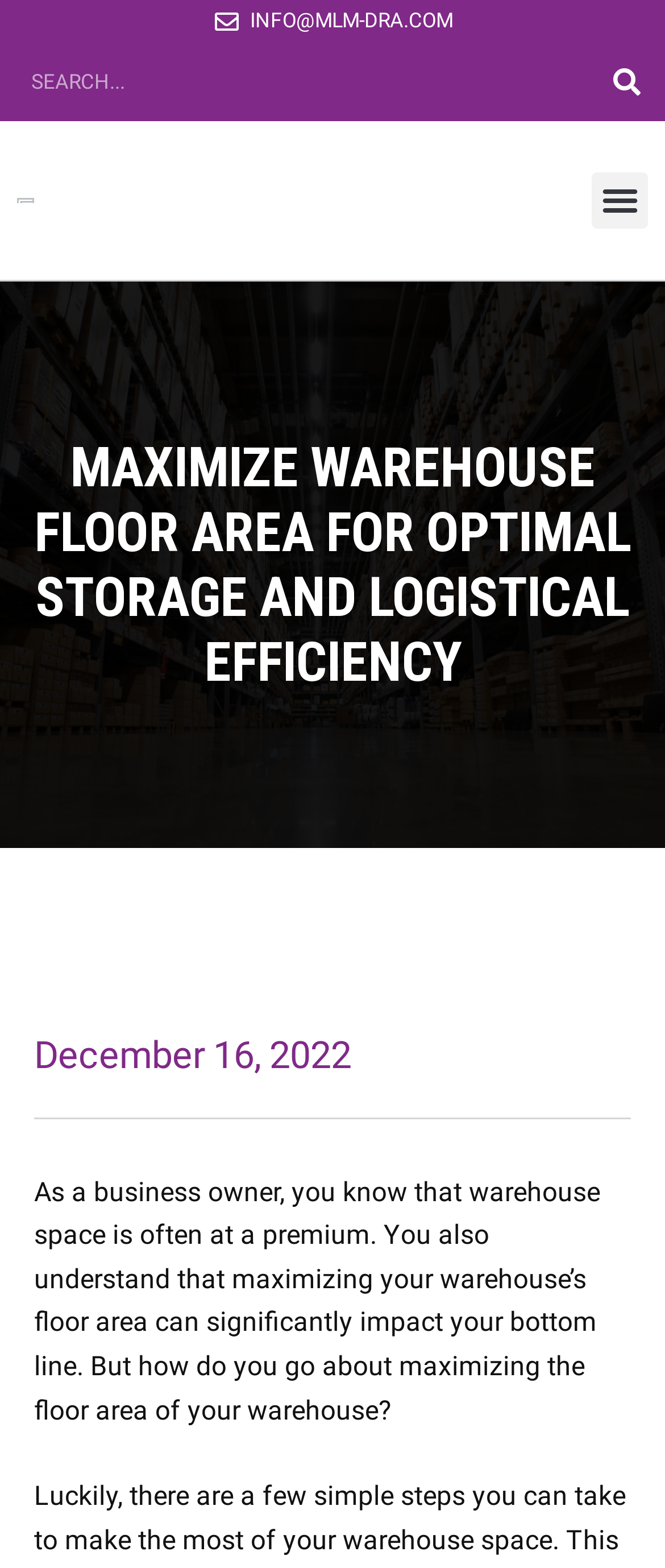Create a full and detailed caption for the entire webpage.

The webpage is about maximizing warehouse floor area for optimal storage and logistical efficiency. At the top, there is a contact email "INFO@MLM-DRA.COM" positioned near the center. To the left of the contact email, there is a search bar with a "Search" button next to it. On the right side, there is a "Menu Toggle" button.

Below the top section, there is a prominent heading that reads "MAXIMIZE WAREHOUSE FLOOR AREA FOR OPTIMAL STORAGE AND LOGISTICAL EFFICIENCY". Underneath the heading, there is a subheading with the date "December 16, 2022". Following the date, there is a paragraph of text that discusses the importance of maximizing warehouse floor area for business owners, and how it can impact their bottom line. The text also poses a question about how to achieve this maximization.